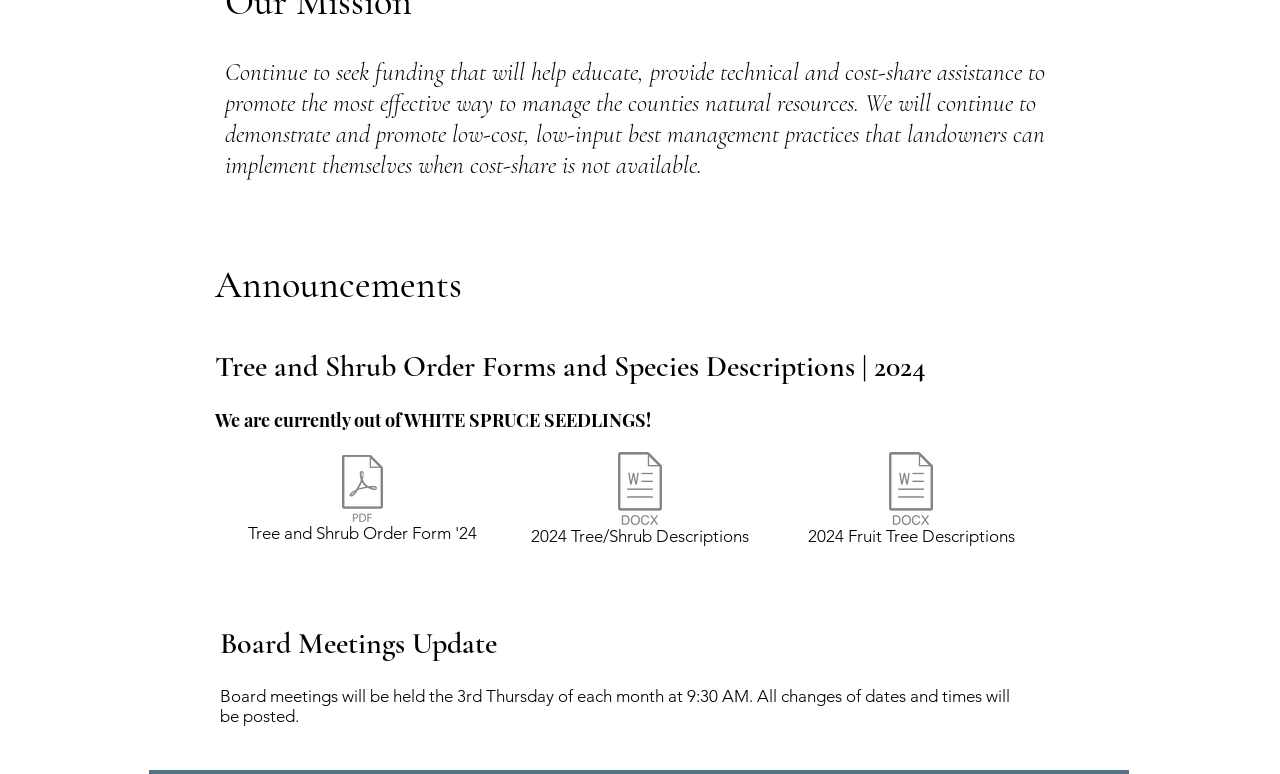What is currently out of stock?
From the screenshot, provide a brief answer in one word or phrase.

WHITE SPRUCE SEEDLINGS